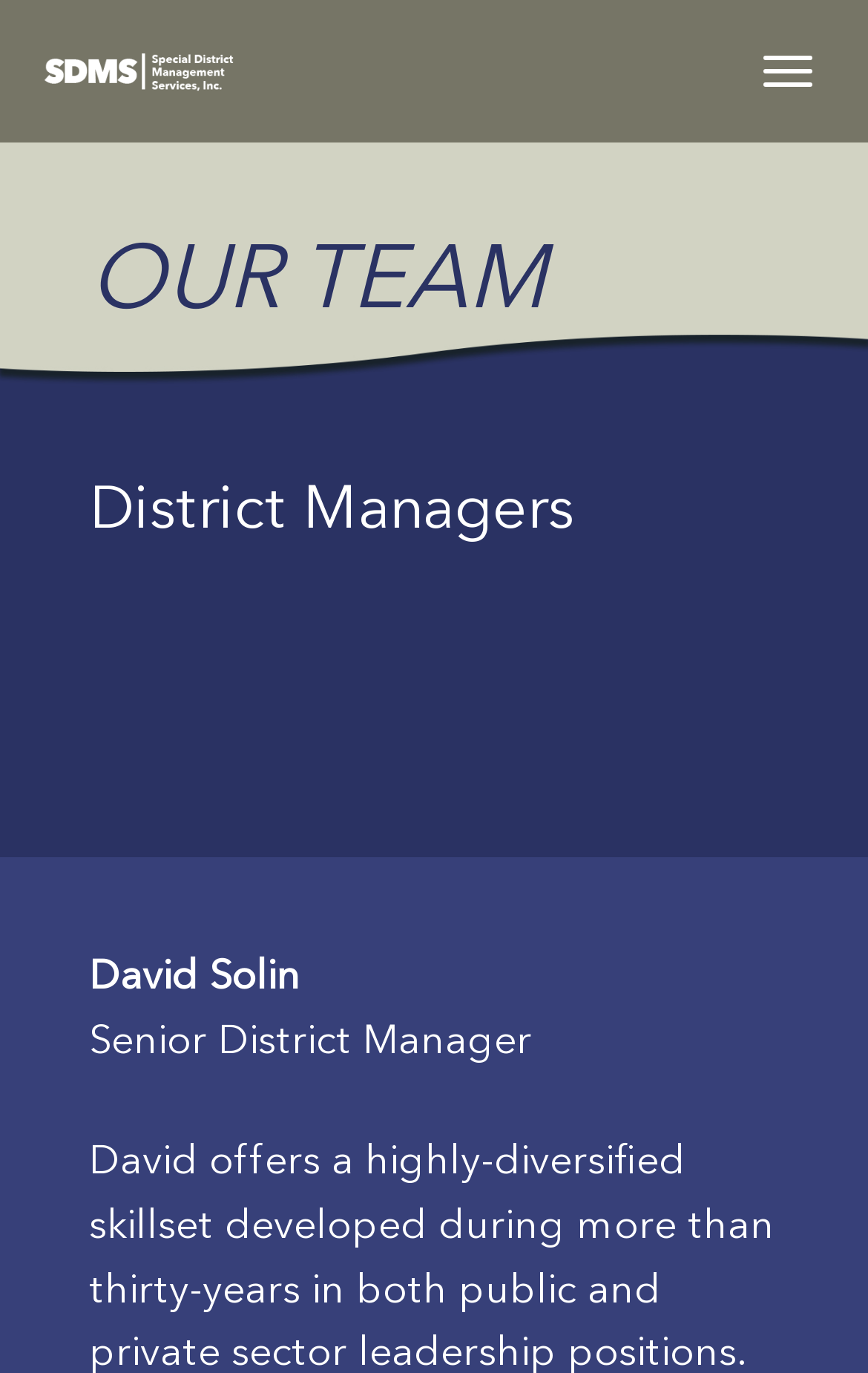Find the bounding box coordinates for the HTML element described in this sentence: "Manifesting Sage". Provide the coordinates as four float numbers between 0 and 1, in the format [left, top, right, bottom].

None